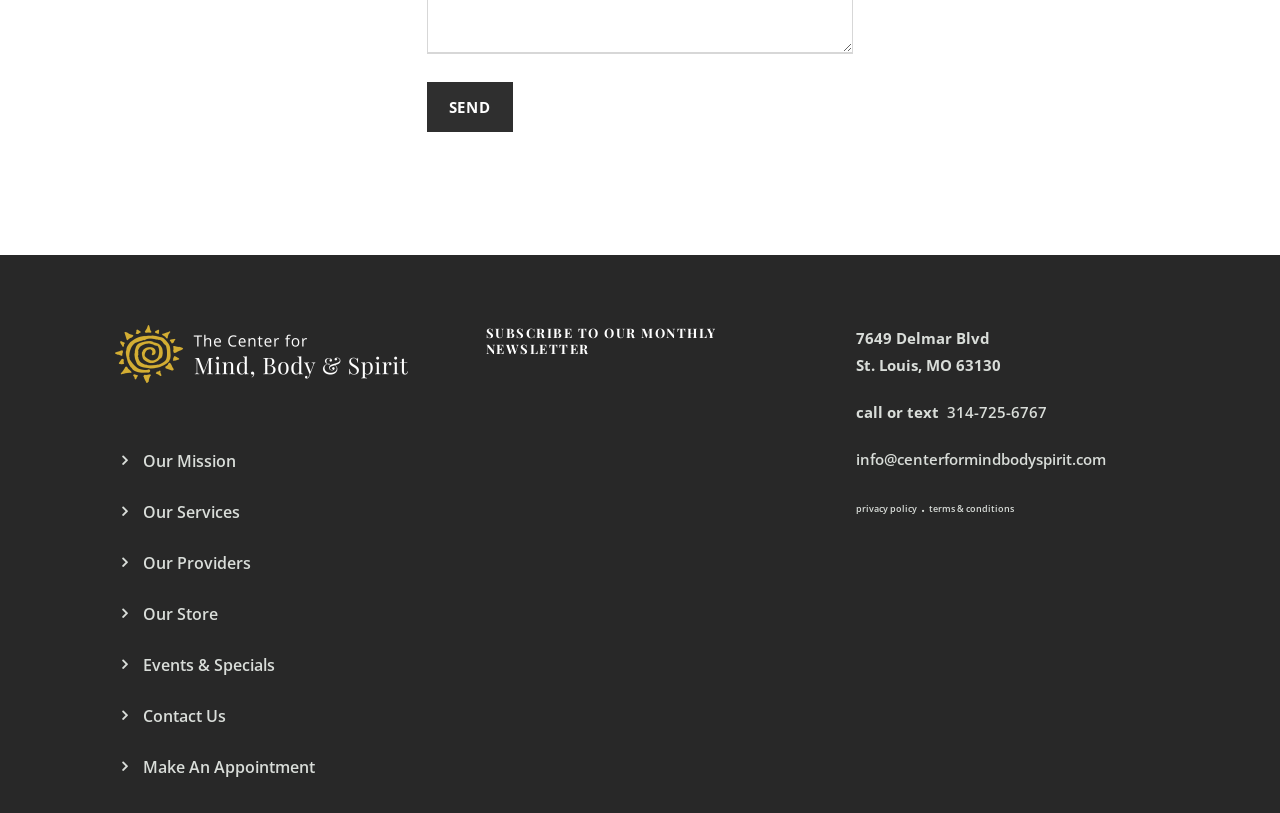What is the address of the center?
Using the image, respond with a single word or phrase.

7649 Delmar Blvd, St. Louis, MO 63130